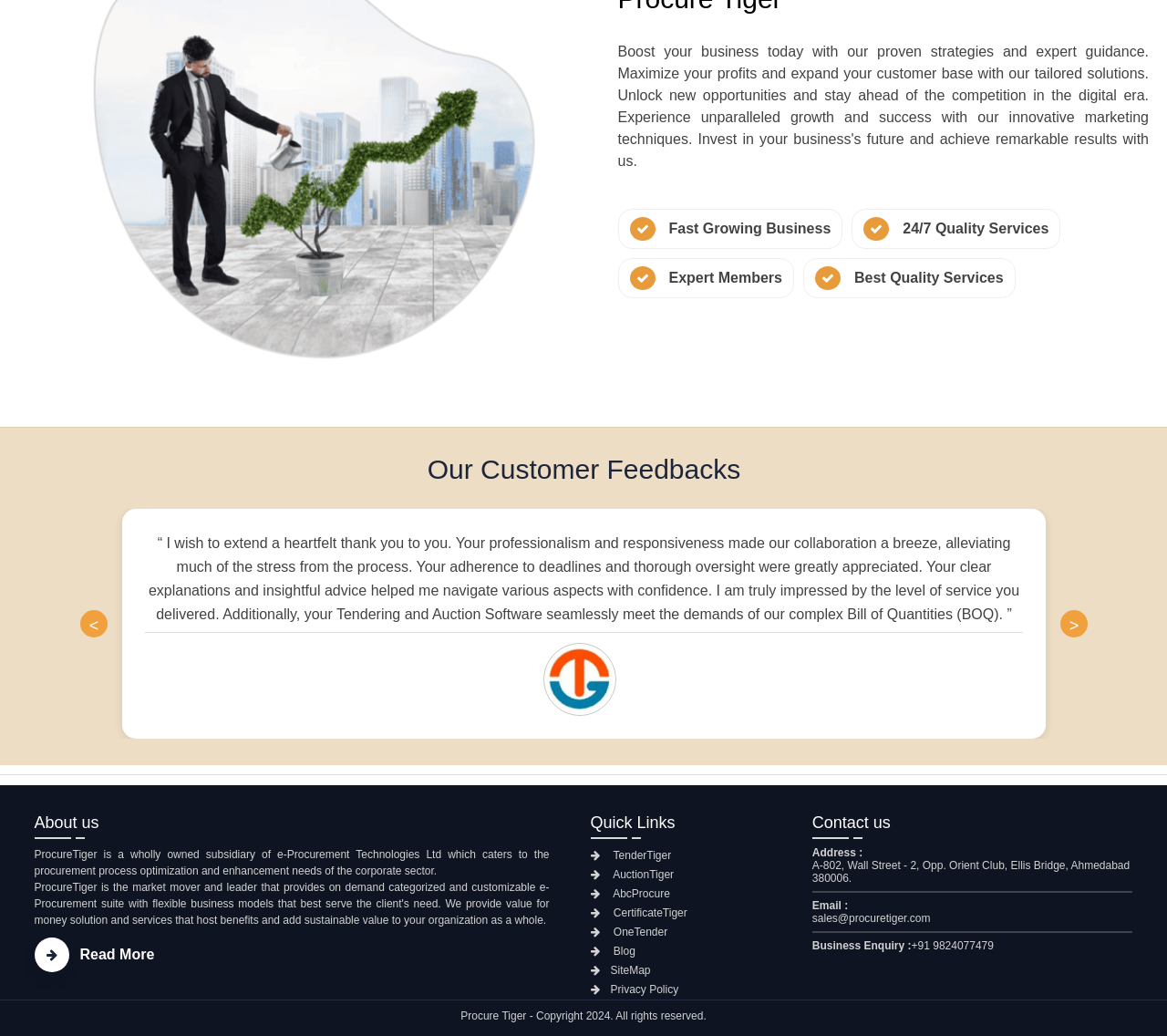Find the bounding box coordinates of the UI element according to this description: "SiteMap".

[0.506, 0.93, 0.557, 0.943]